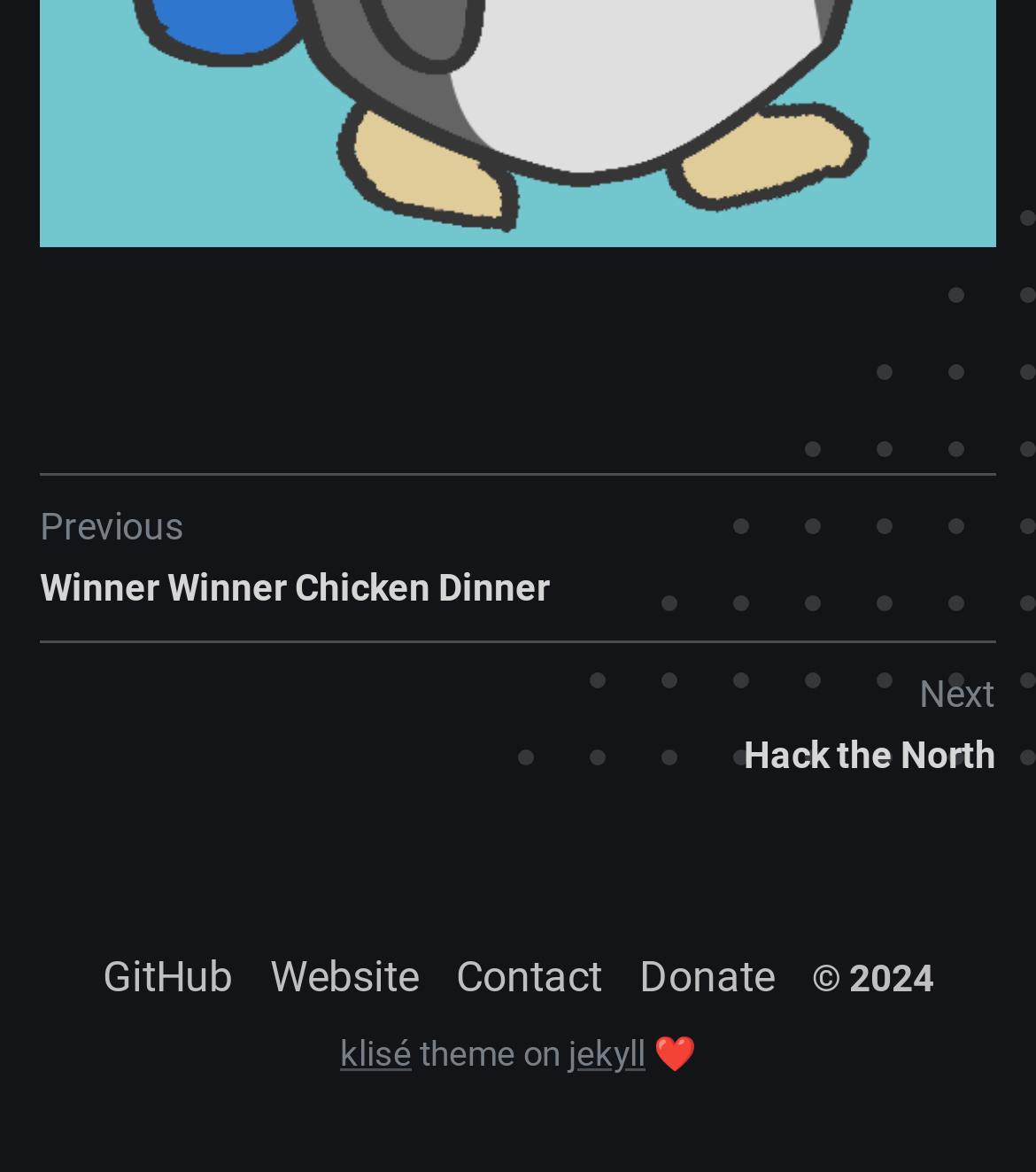Please identify the bounding box coordinates of the element I should click to complete this instruction: 'make a donation'. The coordinates should be given as four float numbers between 0 and 1, like this: [left, top, right, bottom].

[0.617, 0.811, 0.747, 0.854]